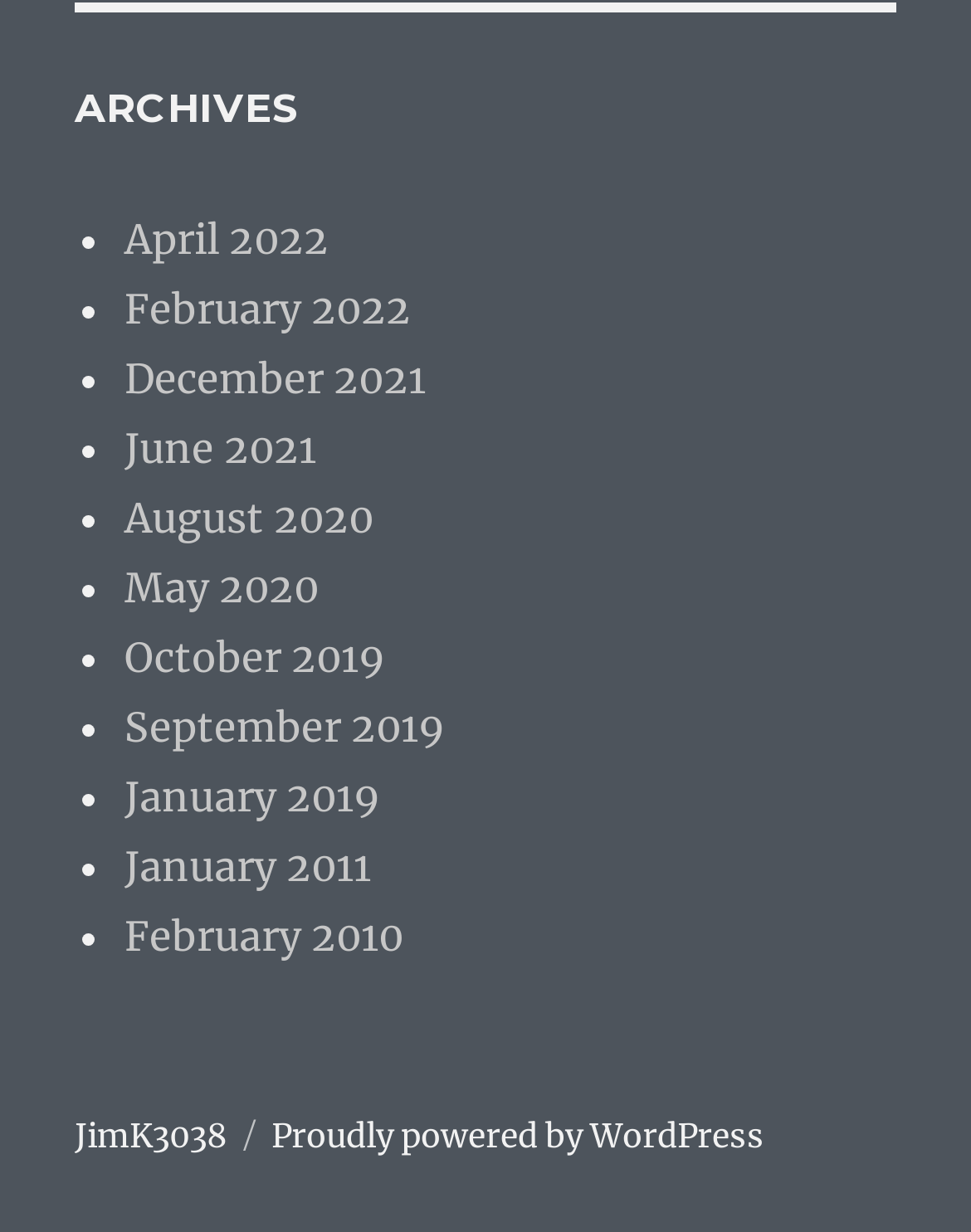Locate the bounding box of the user interface element based on this description: "Proudly powered by WordPress".

[0.279, 0.905, 0.787, 0.939]